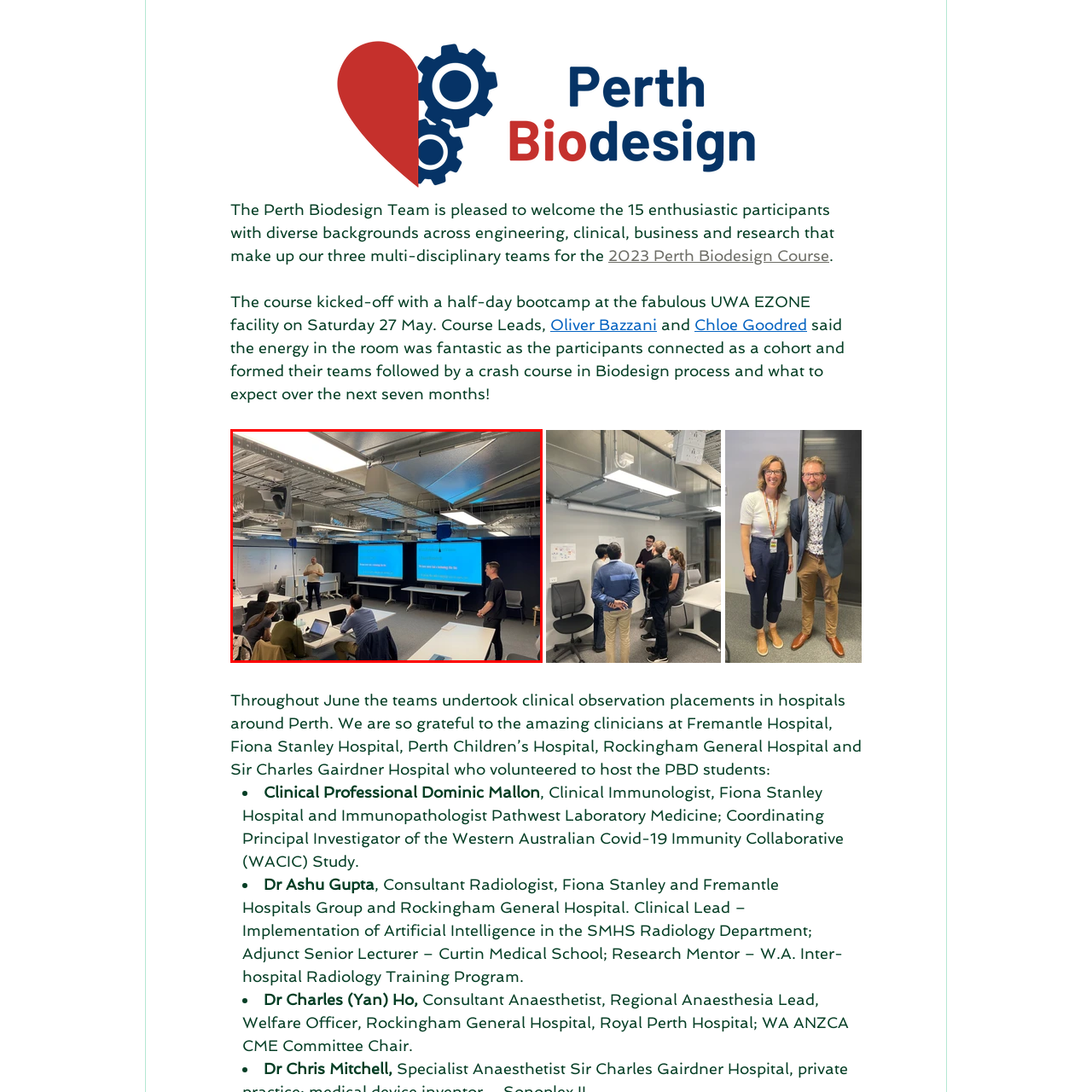Write a thorough description of the contents of the image marked by the red outline.

In a modern, well-equipped classroom setting at the UWA EZONE facility, two instructors engage with a group of participants during the kickoff session of the 2023 Perth Biodesign Course. The atmosphere appears dynamic and collaborative, with participants seated at long tables, actively taking notes on laptops and engaging in discussions. Large screens display important information related to the Biodesign process, setting an educational context that emphasizes innovation and teamwork. The course involves a diverse group of 15 participants from various backgrounds, including engineering, clinical, business, and research fields, eager to connect and learn. The session marks the beginning of an intensive seven-month program dedicated to exploring the Biodesign methodology and fostering interdisciplinary collaboration.